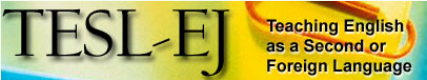Analyze the image and describe all key details you can observe.

The image features the logo of TESL-EJ (The Electronic Journal for English as a Second Language), showcasing the journal's commitment to providing resources for educators and learners in the field of English language teaching. The design incorporates vibrant colors, suggesting an engaging and dynamic approach to language education. The logo emphasizes the journal's focus on aiding the teaching of English as both a second and foreign language, highlighting its role as a valuable tool in the educational community. This visual representation aligns with TESL-EJ's mission to enhance the understanding and practice of English grammar and linguistics among both educators and students.